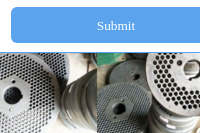What is the purpose of the perforated patterns?
Please ensure your answer is as detailed and informative as possible.

The caption implies that the perforated patterns on the metal plates are designed for processes such as filtration or extrusion, which are common applications in industrial machinery.